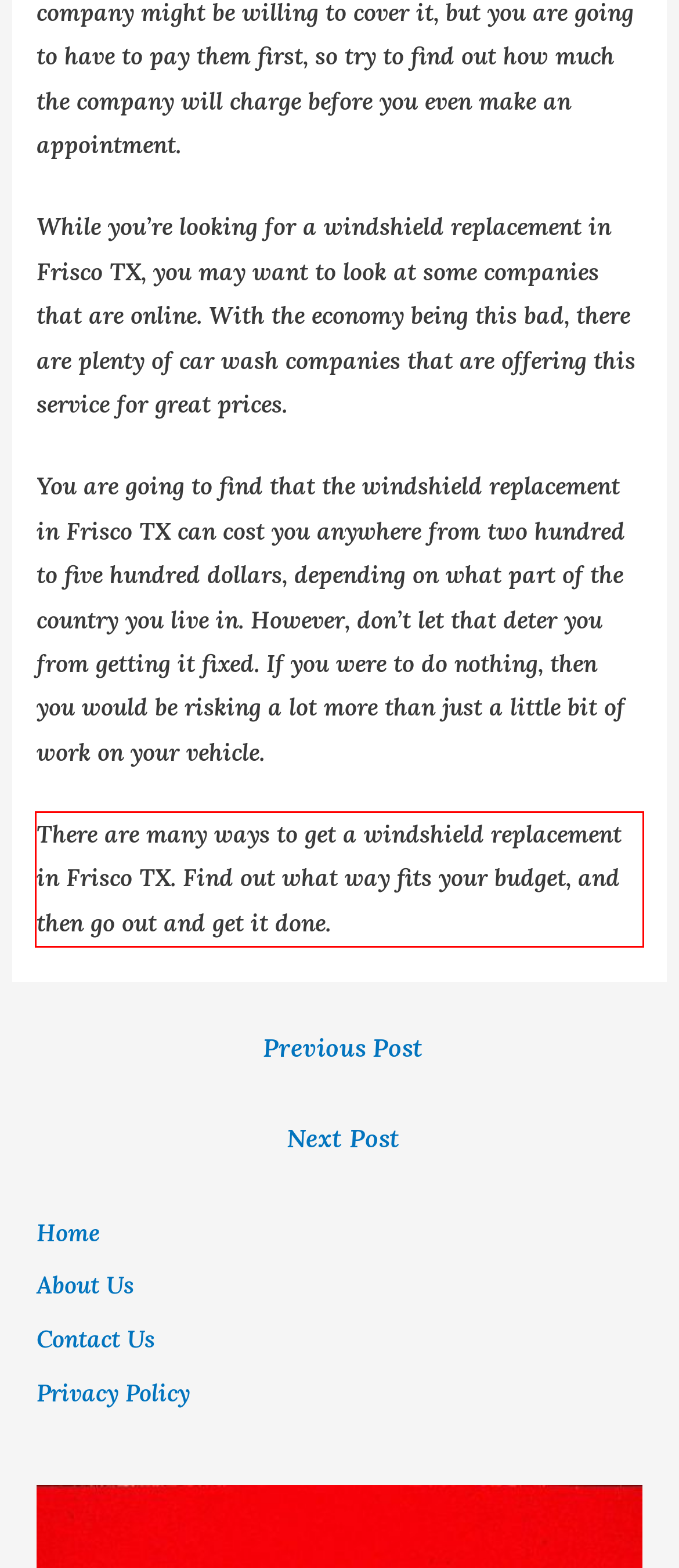Analyze the screenshot of the webpage and extract the text from the UI element that is inside the red bounding box.

There are many ways to get a windshield replacement in Frisco TX. Find out what way fits your budget, and then go out and get it done.